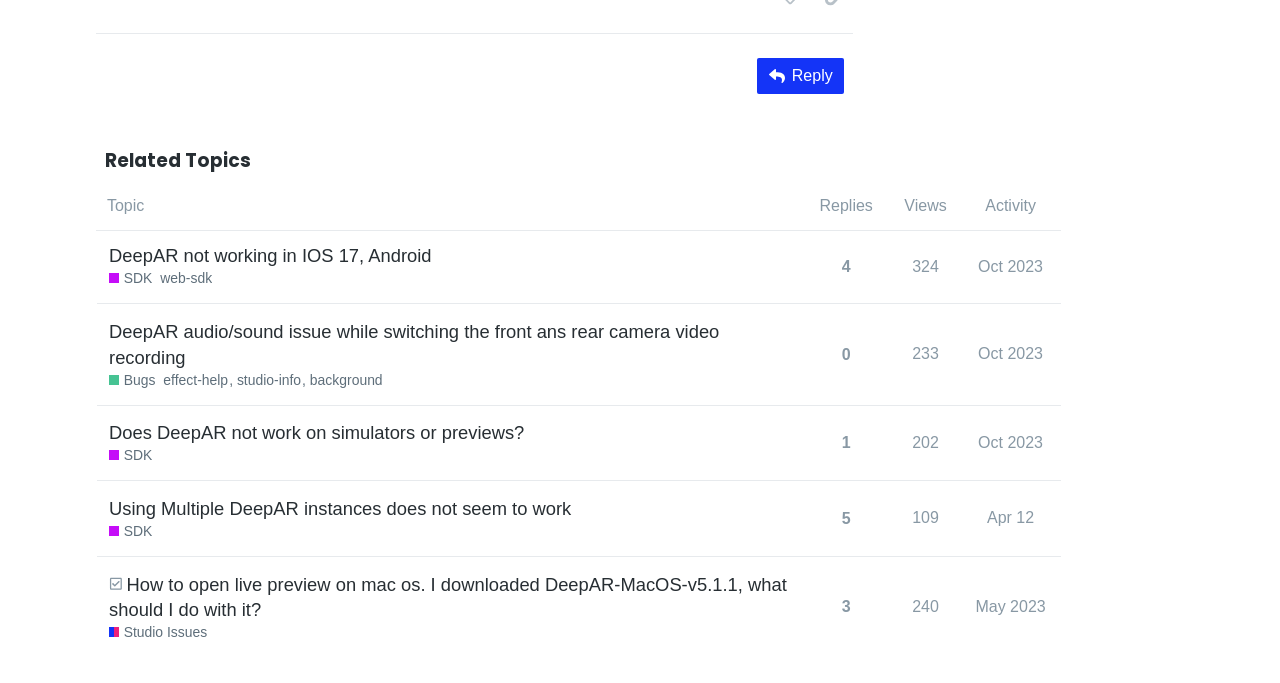Can you identify the bounding box coordinates of the clickable region needed to carry out this instruction: 'Click the 'This topic has 4 replies' button'? The coordinates should be four float numbers within the range of 0 to 1, stated as [left, top, right, bottom].

[0.654, 0.357, 0.668, 0.425]